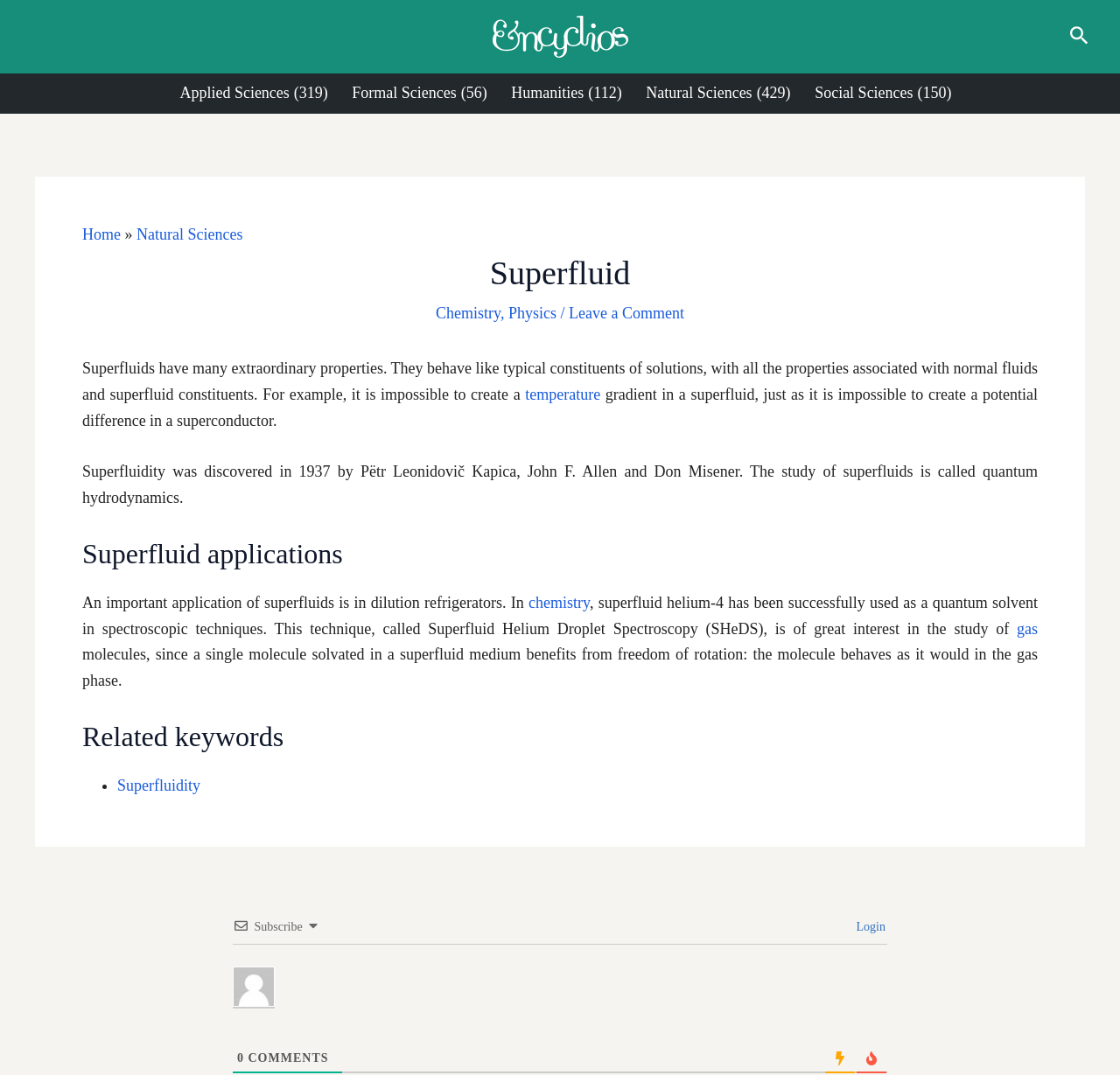Answer the question using only a single word or phrase: 
What is the topic of the article?

Superfluid